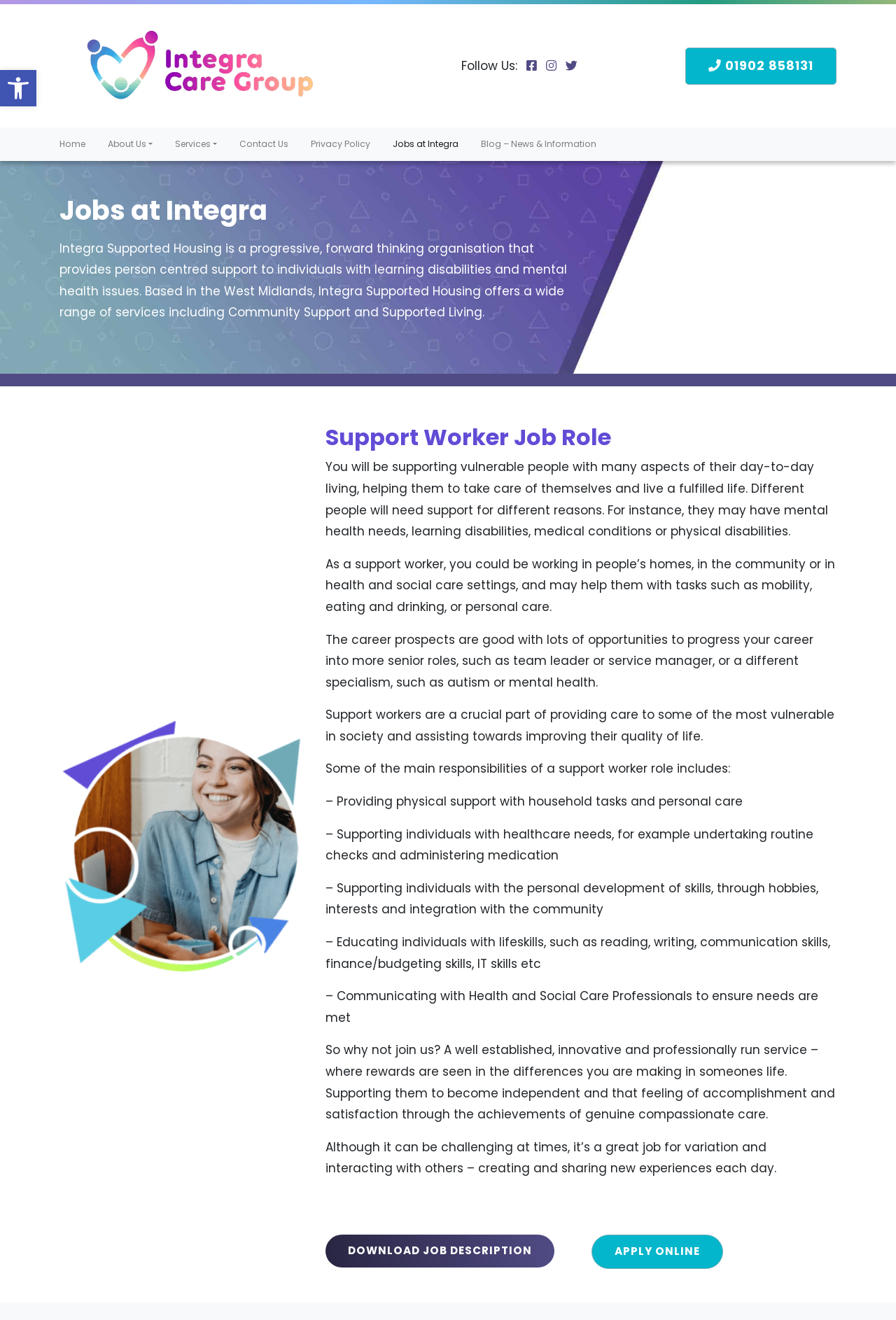What is the location of Integra Supported Housing?
Please provide a comprehensive answer based on the visual information in the image.

The location of Integra Supported Housing can be found in the text at the top of the webpage, which mentions that the organization is based in the West Midlands.